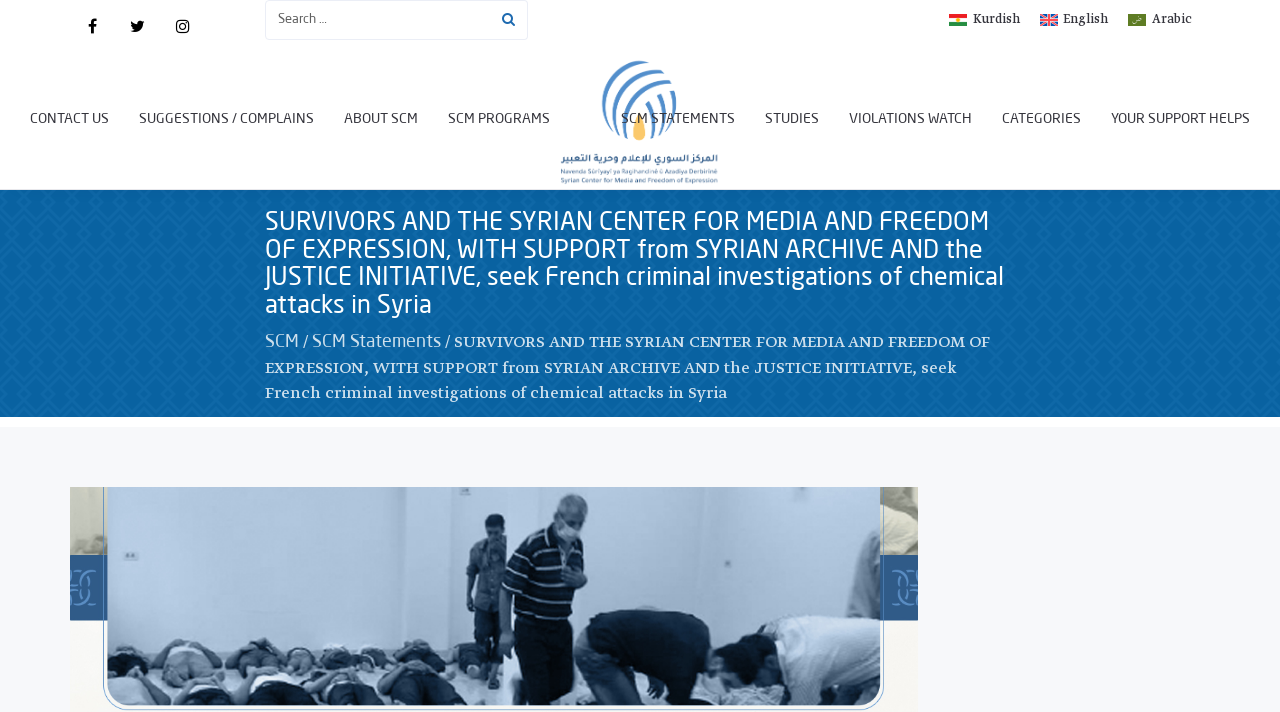Please find the bounding box coordinates of the element that must be clicked to perform the given instruction: "search for something". The coordinates should be four float numbers from 0 to 1, i.e., [left, top, right, bottom].

[0.207, 0.0, 0.412, 0.056]